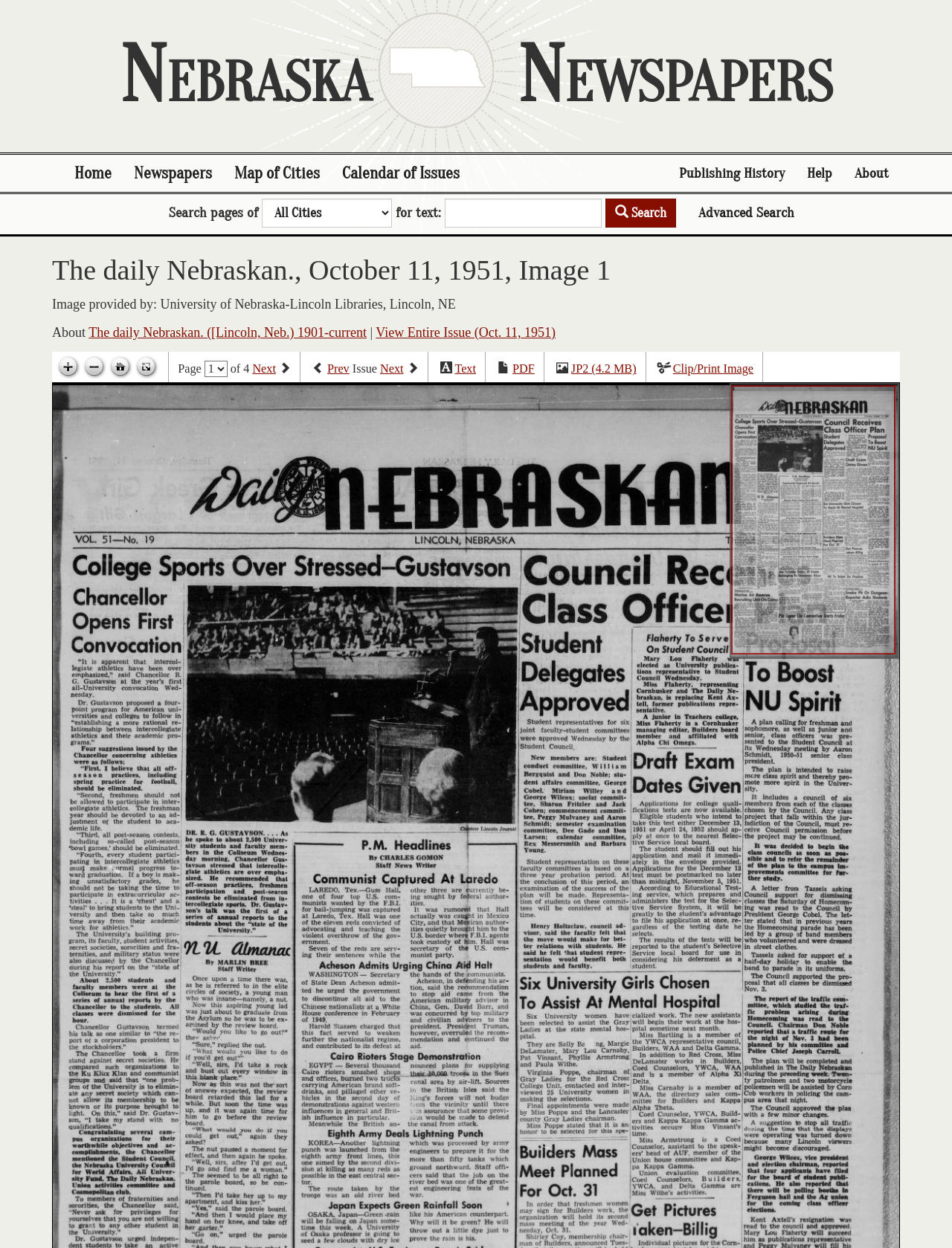Determine the bounding box coordinates of the area to click in order to meet this instruction: "Go to next page".

[0.265, 0.29, 0.29, 0.301]